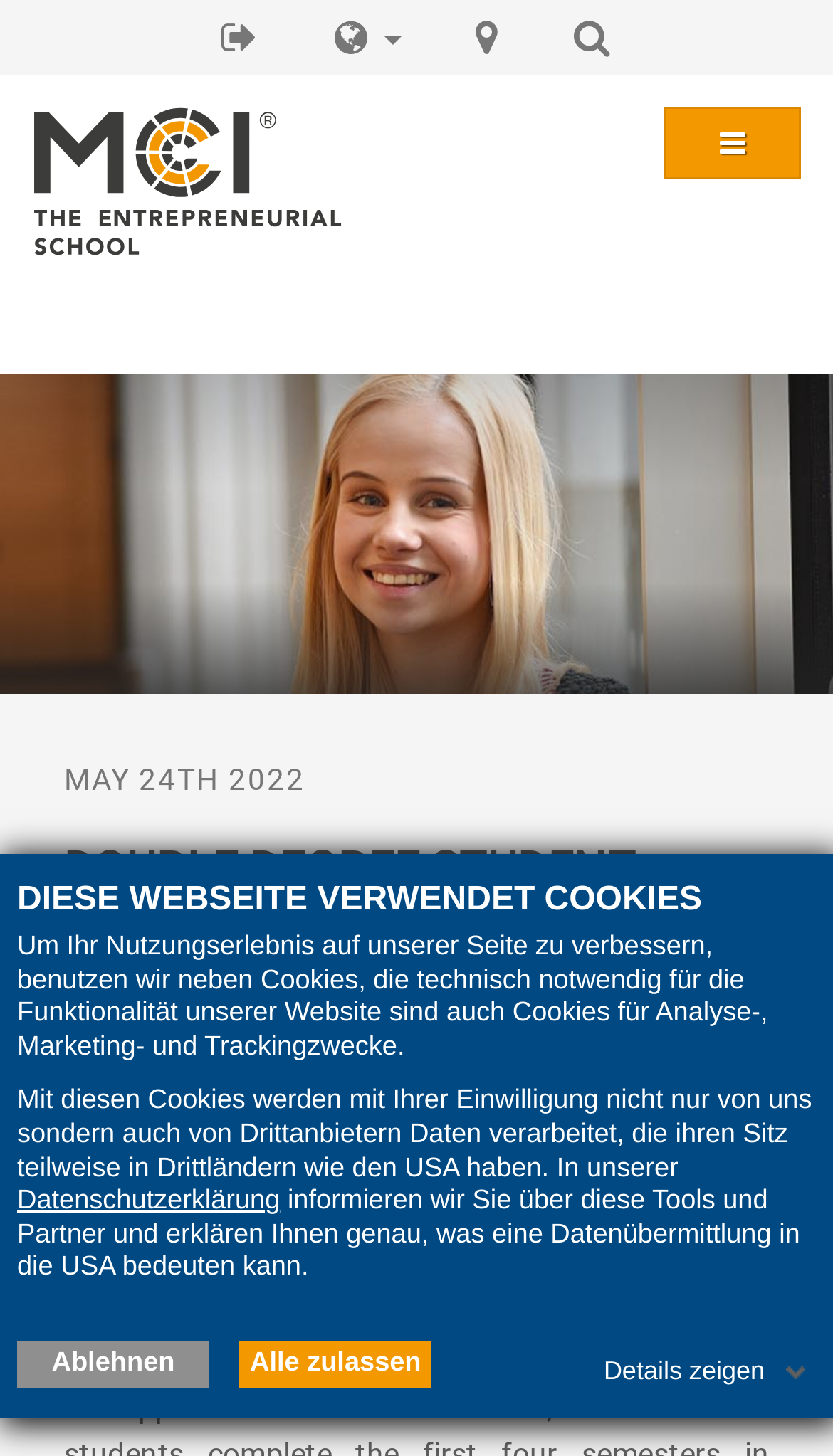What is the student's name?
Based on the screenshot, respond with a single word or phrase.

Tommi Valve